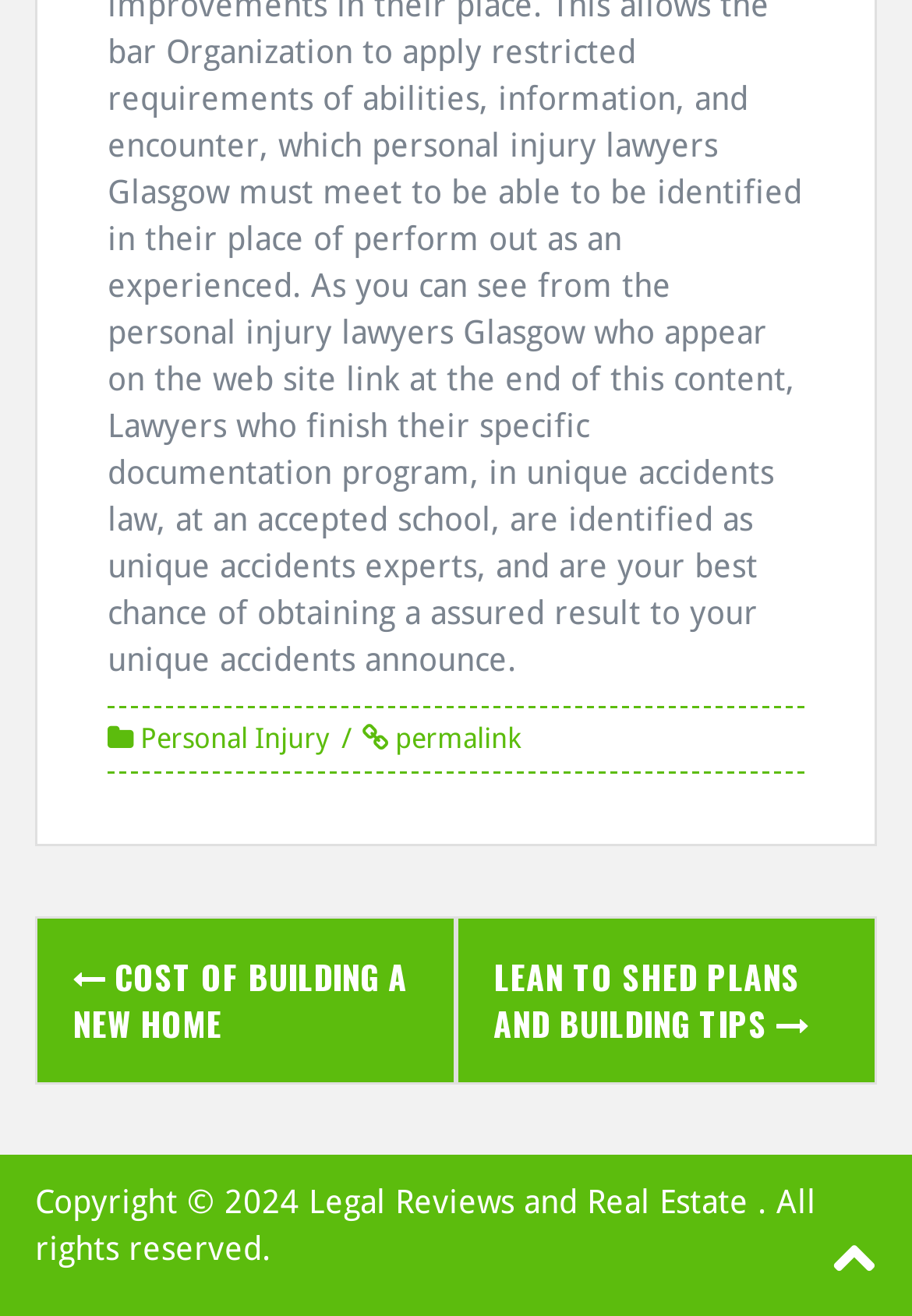Reply to the question with a brief word or phrase: What is the category of the link 'Personal Injury'?

Footer link